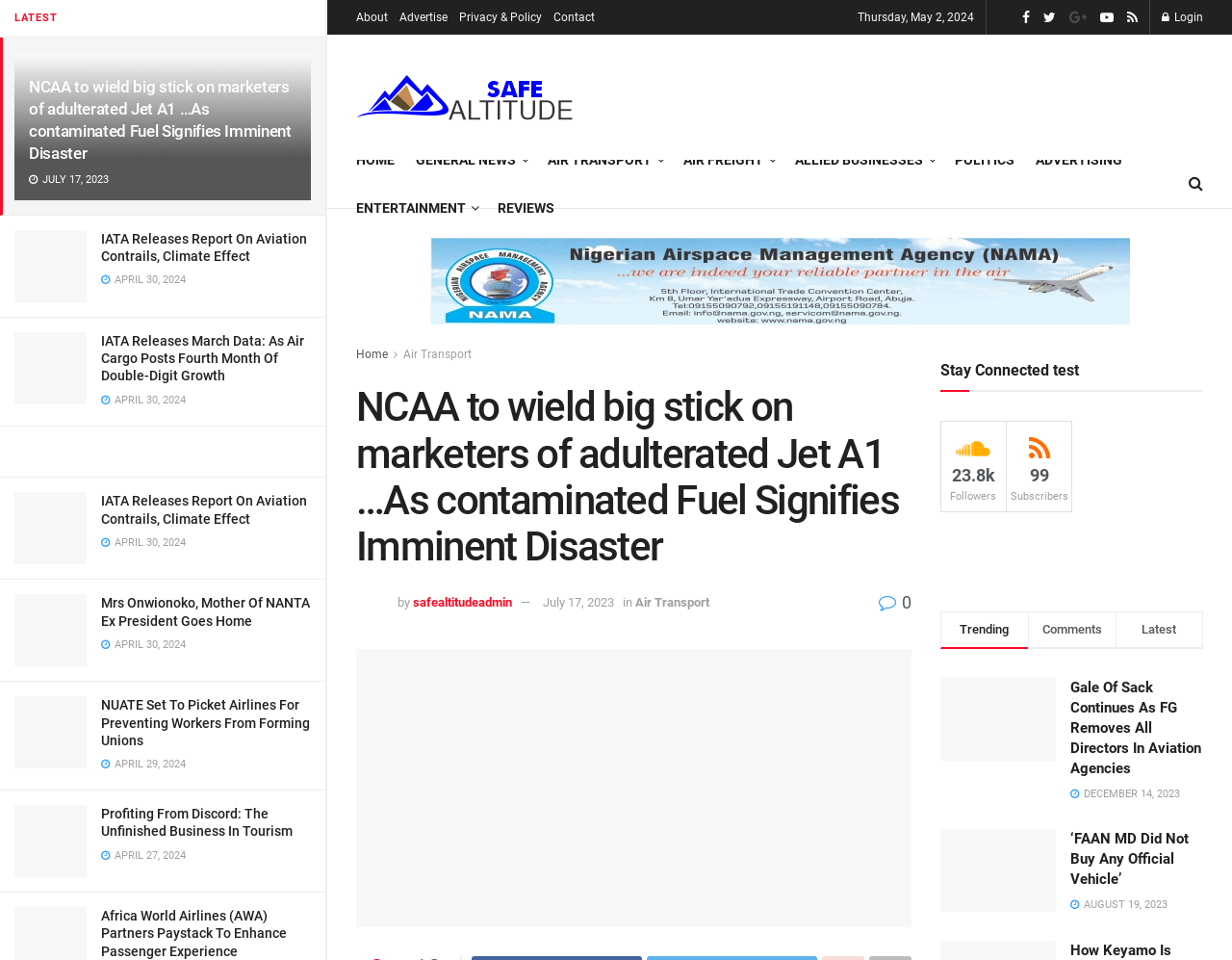What is the date of the article 'NCAA to wield big stick on marketers of adulterated Jet A1 …As contaminated Fuel Signifies Imminent Disaster'?
Please provide a comprehensive answer based on the details in the screenshot.

I found the date by looking at the article heading 'NCAA to wield big stick on marketers of adulterated Jet A1 …As contaminated Fuel Signifies Imminent Disaster' and its corresponding date 'July 17, 2023' which is located below the heading.